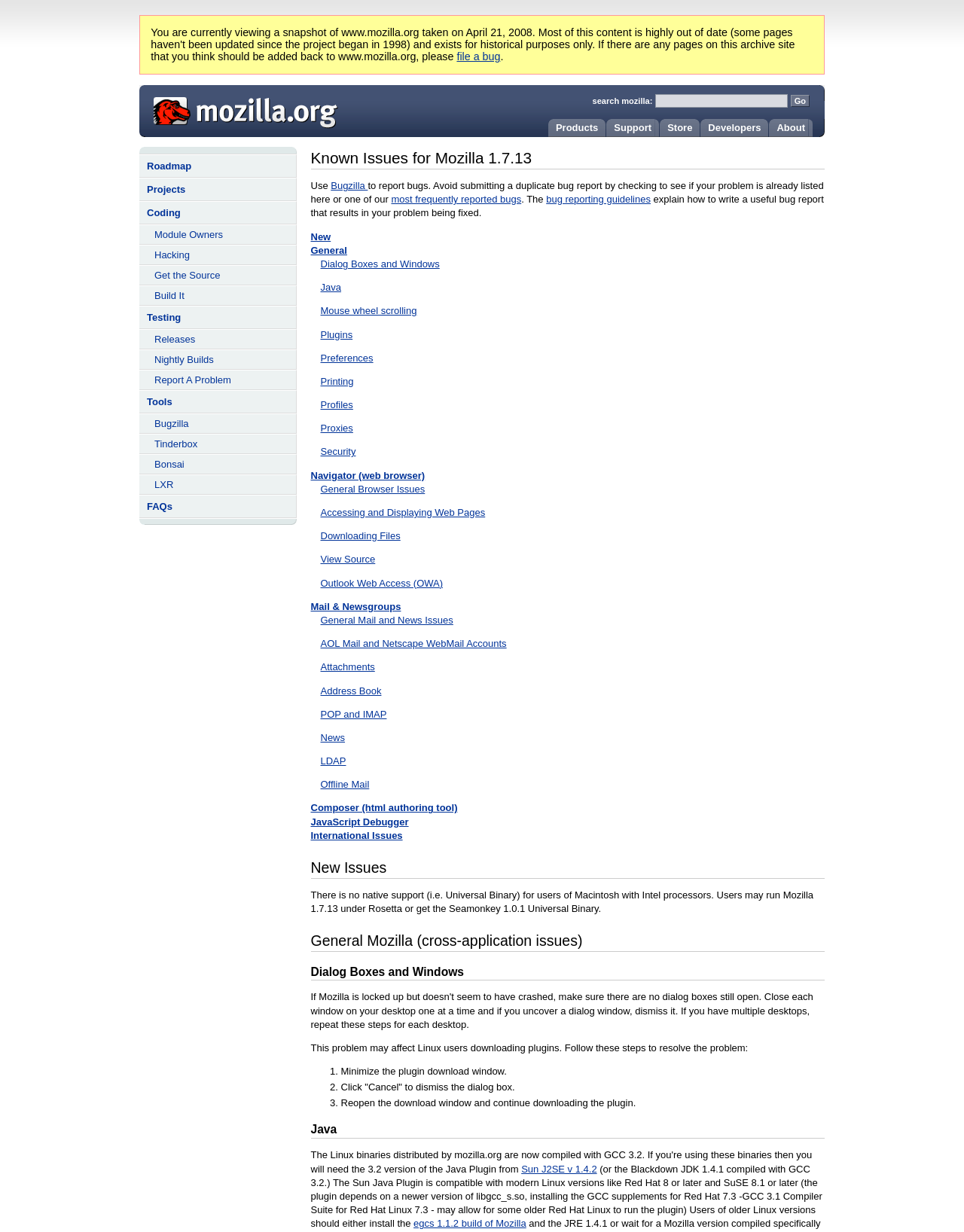Give an extensive and precise description of the webpage.

The webpage is titled "Known Issues" and has a prominent heading "Mozilla" at the top left corner. Below the heading, there are several links to different sections of the Mozilla website, including "About", "Developers", "Store", "Support", and "Products". 

To the right of the heading, there is a search form labeled "mozilla.org Search" with a text box and a "Go" button. 

Below the search form, there is a section with multiple links related to Mozilla development, including "Roadmap", "Projects", "Coding", and others. 

The main content of the page is a list of known issues for Mozilla 1.7.13, which is divided into several categories. The categories are listed on the left side of the page, and each category has multiple sub-links that describe specific issues. The categories include "New", "General", "Dialog Boxes and Windows", "Java", and others. 

Each sub-link provides a brief description of the issue, and some of them have additional links to more information or bug reports. The issues are related to various aspects of Mozilla, including browser functionality, plugins, printing, and security.